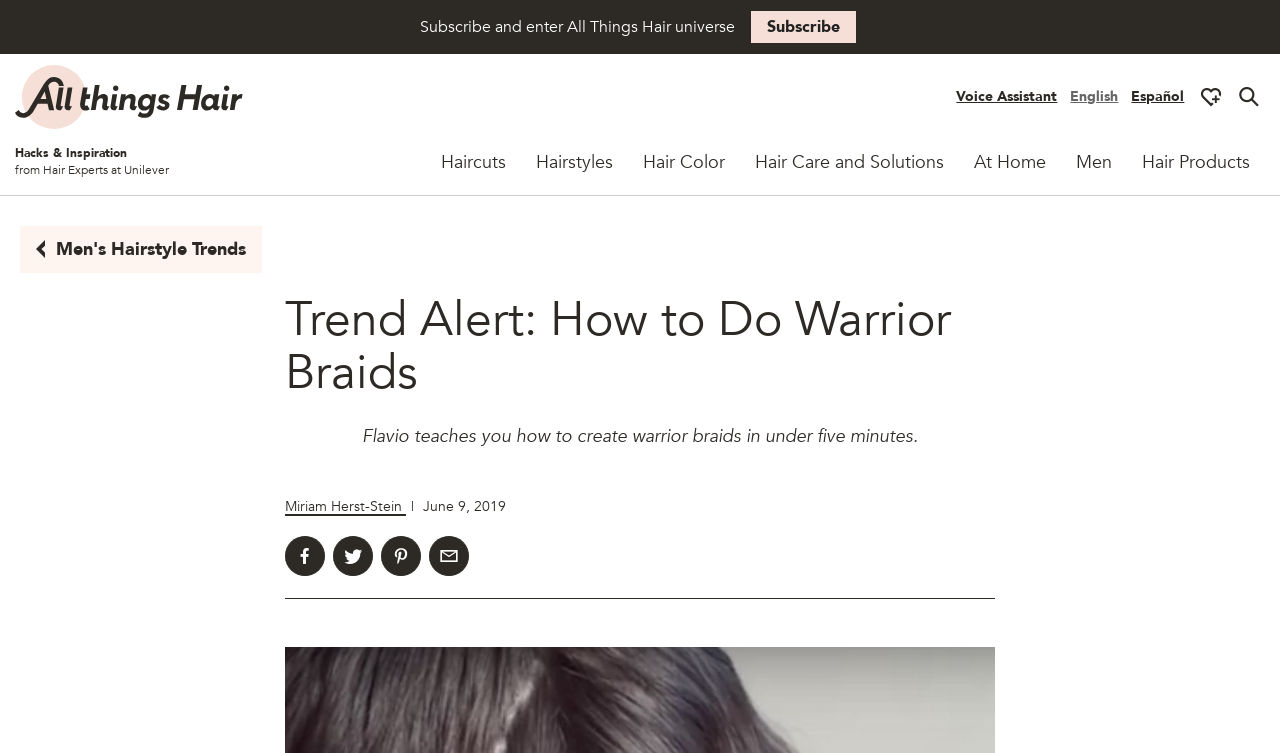Please extract the primary headline from the webpage.

Trend Alert: How to Do Warrior Braids